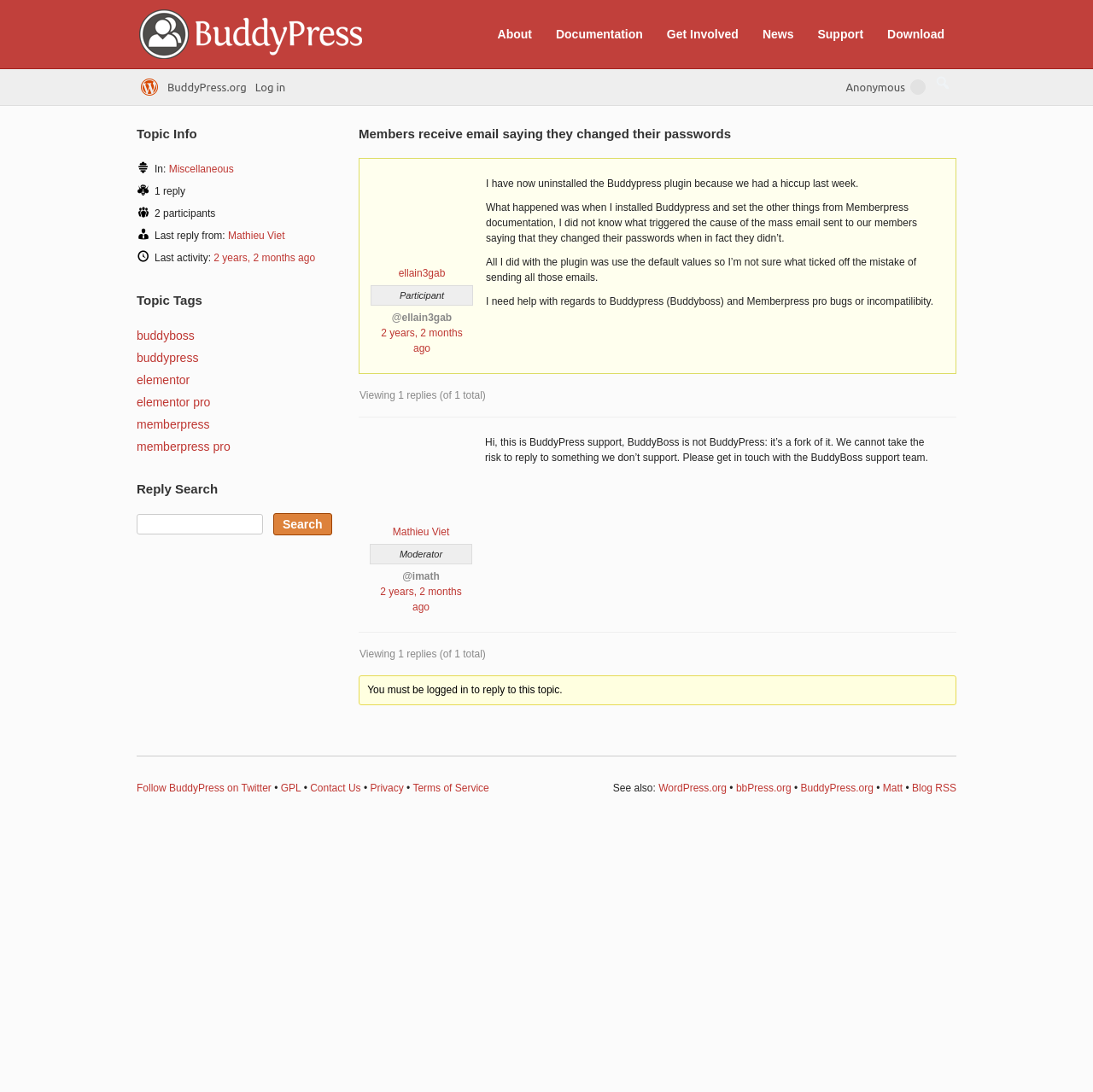Indicate the bounding box coordinates of the element that needs to be clicked to satisfy the following instruction: "View the event details". The coordinates should be four float numbers between 0 and 1, i.e., [left, top, right, bottom].

None